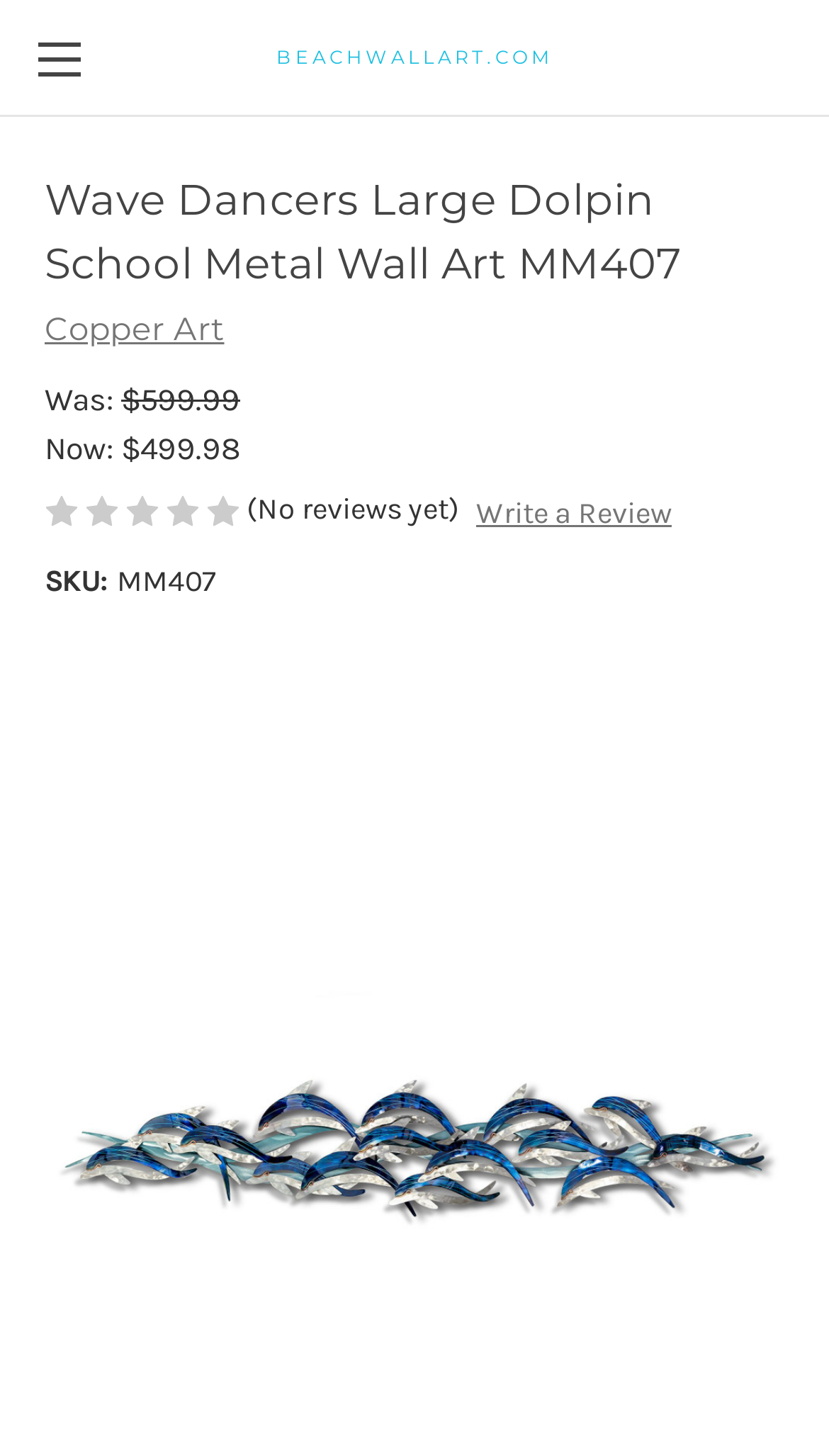Deliver a detailed narrative of the webpage's visual and textual elements.

This webpage is about a product called "Wave Dancers Large Dolpin School Metal Wall Art MM407". At the top left, there is a link to toggle the menu. Next to it, there is a link to the website "BEACHWALLART.COM". 

Below these links, there are two headings. The first heading is the product name, and the second heading is "Copper Art", which has a link to its own page. 

Under the headings, there is a section showing the product's price. It displays the original price "Was: $599.99" and the current price "Now: $499.98". 

Following the price section, there is a product rating section, which is currently empty with no reviews. It displays five empty star icons and a text "(No reviews yet)". There is also a button to "Write a Review" next to the rating section.

Below the rating section, there is a description list that shows the product's details. It has one term "SKU:" and its corresponding detail "MM407".